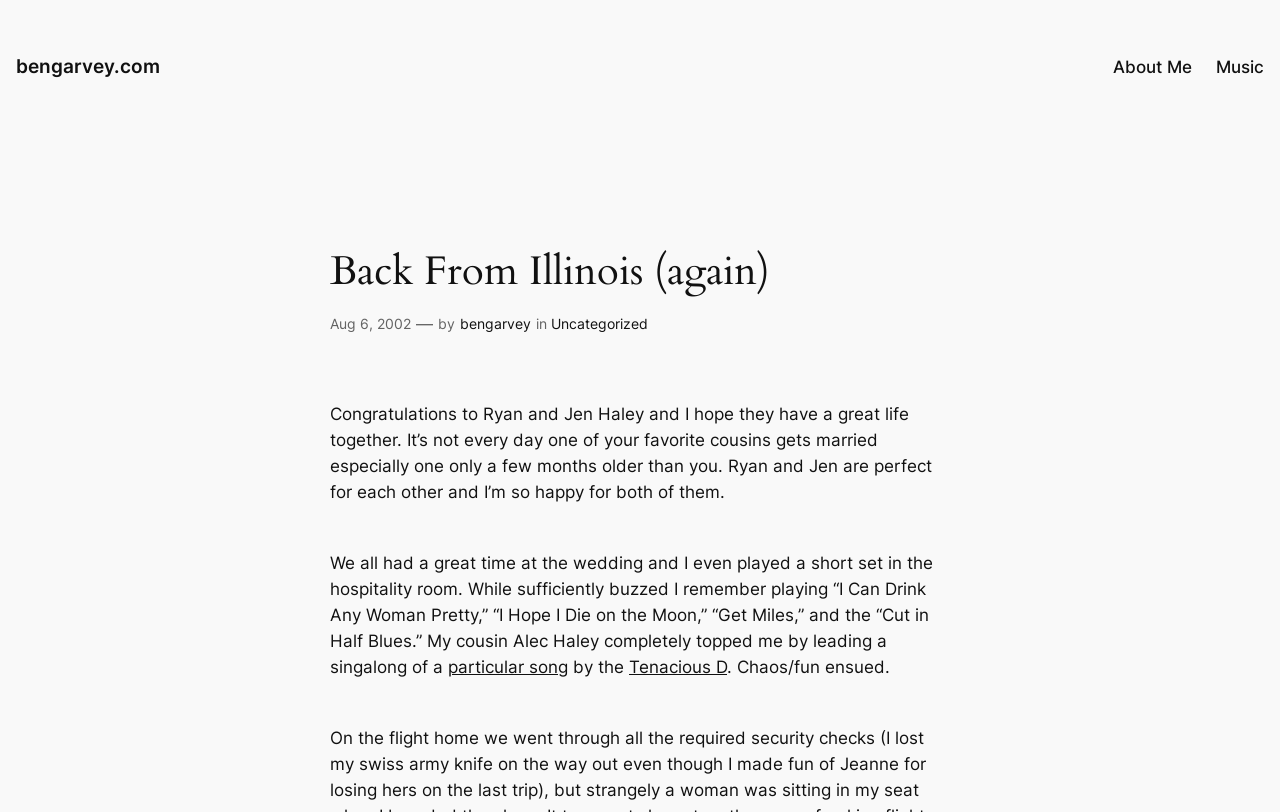Locate the bounding box coordinates of the area you need to click to fulfill this instruction: 'view music page'. The coordinates must be in the form of four float numbers ranging from 0 to 1: [left, top, right, bottom].

[0.95, 0.066, 0.988, 0.098]